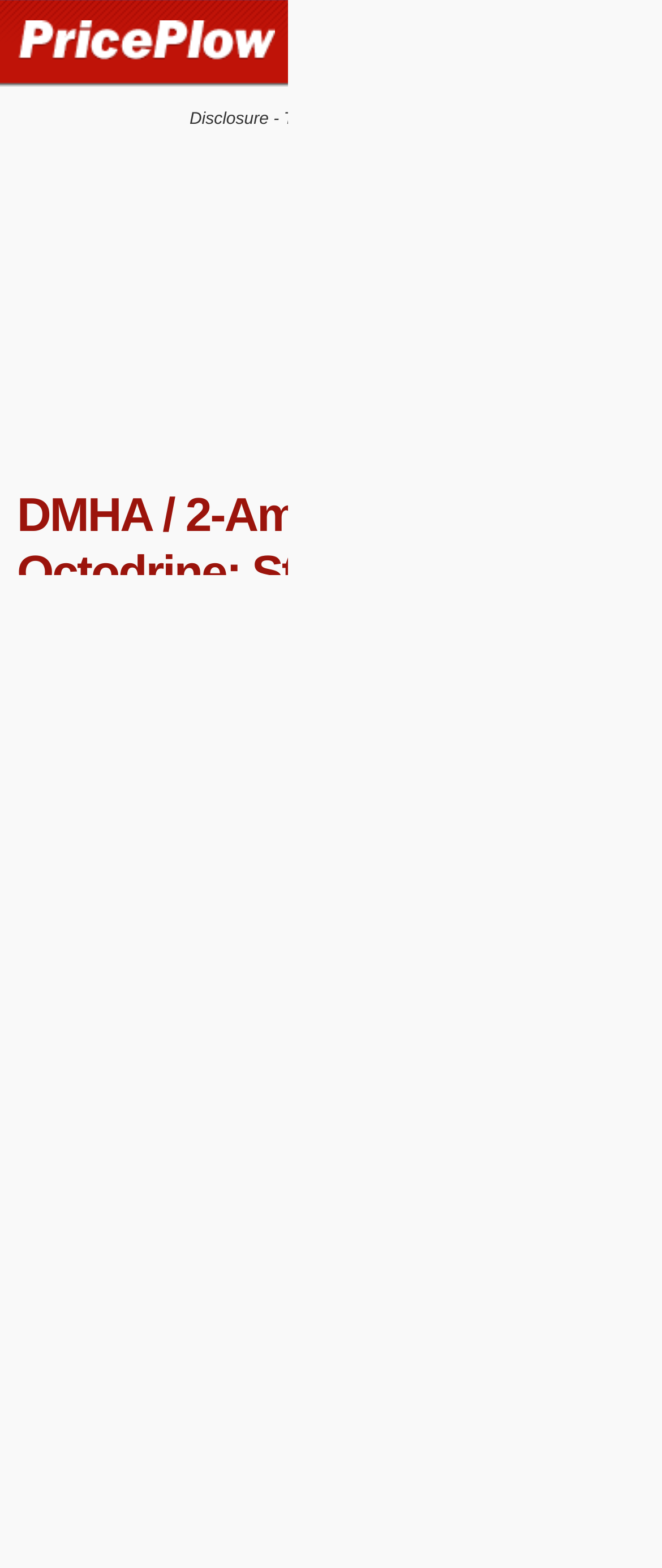Locate the bounding box coordinates of the area where you should click to accomplish the instruction: "search".

[0.862, 0.009, 0.969, 0.043]